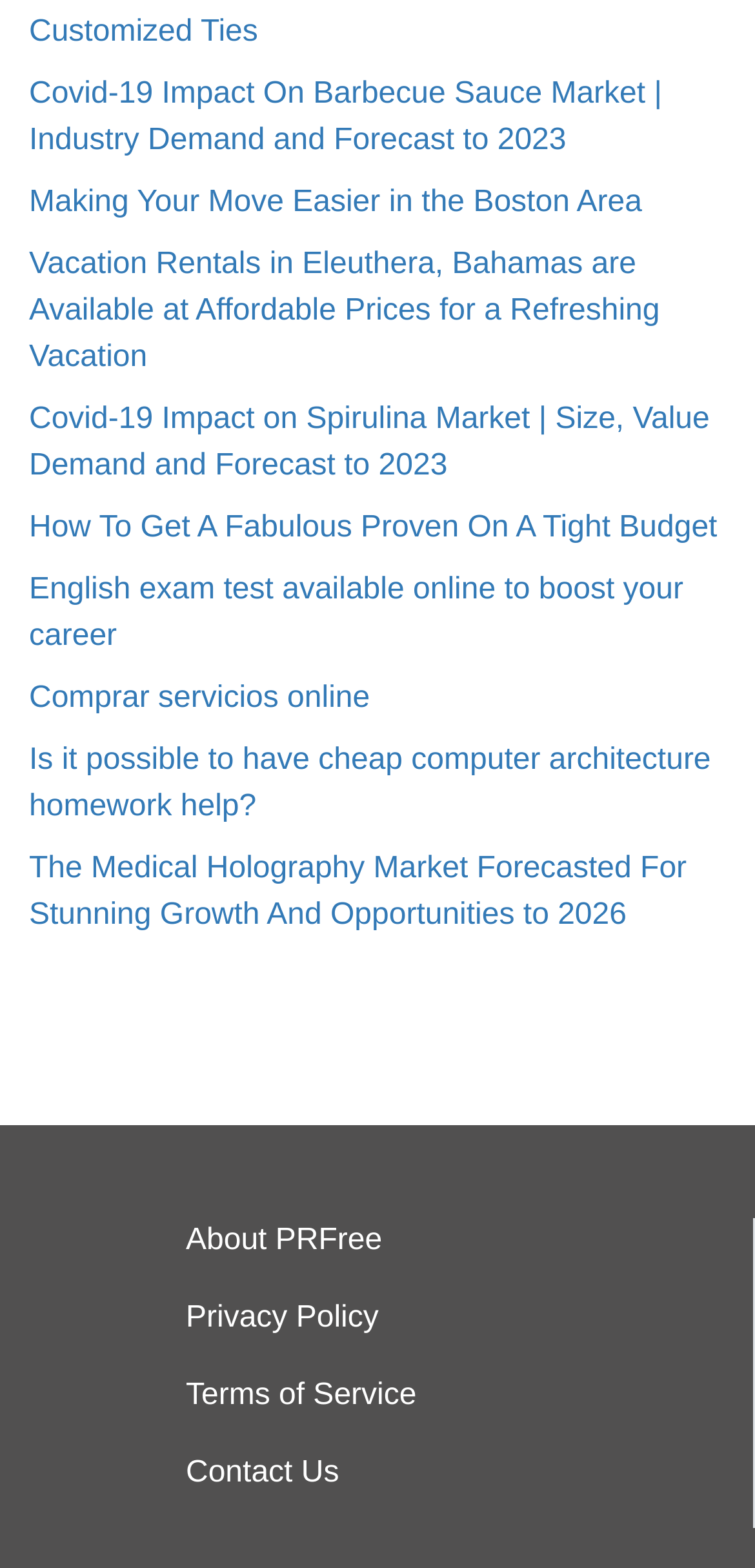Identify the bounding box coordinates for the element that needs to be clicked to fulfill this instruction: "print friendly and pdf". Provide the coordinates in the format of four float numbers between 0 and 1: [left, top, right, bottom].

[0.403, 0.977, 0.9, 0.998]